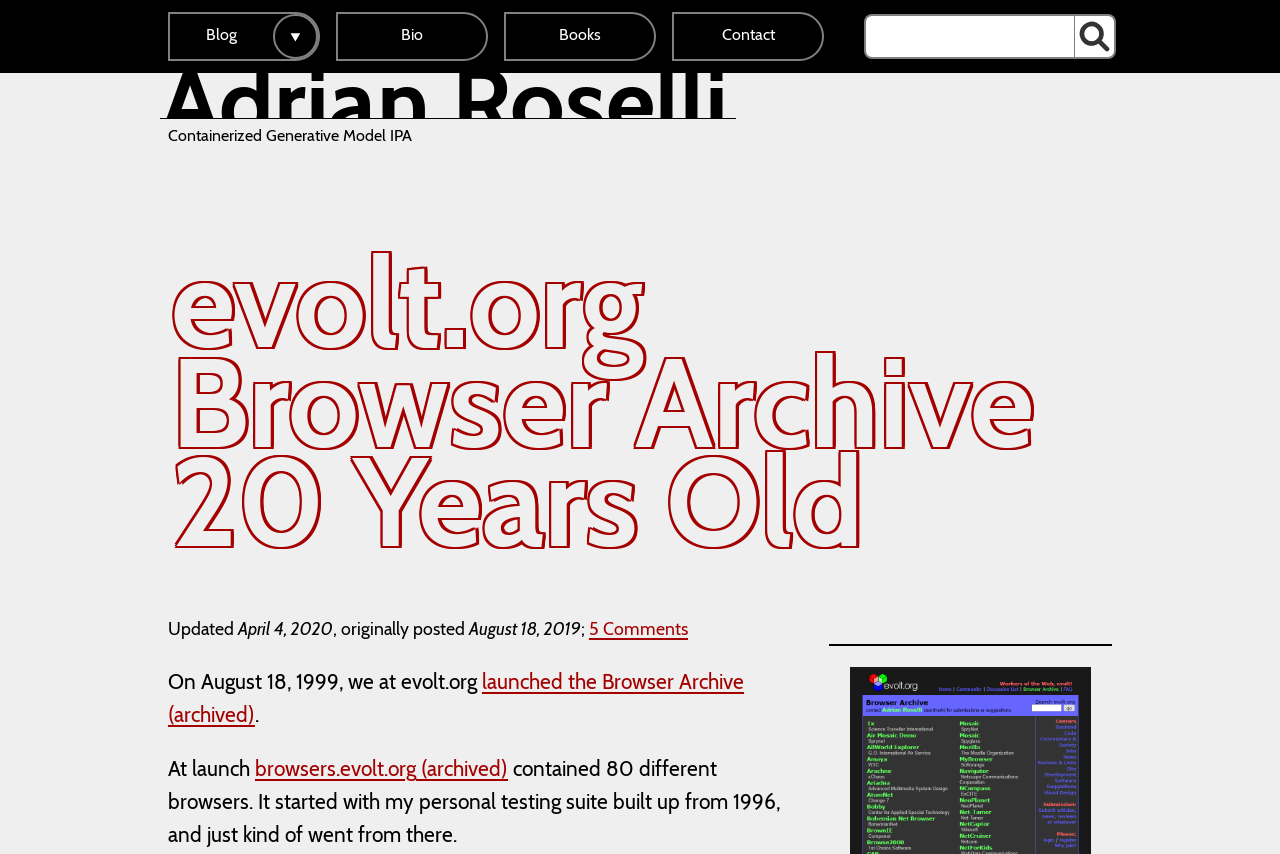Identify the bounding box for the UI element specified in this description: "parent_node: Search for: name="s"". The coordinates must be four float numbers between 0 and 1, formatted as [left, top, right, bottom].

[0.677, 0.018, 0.839, 0.067]